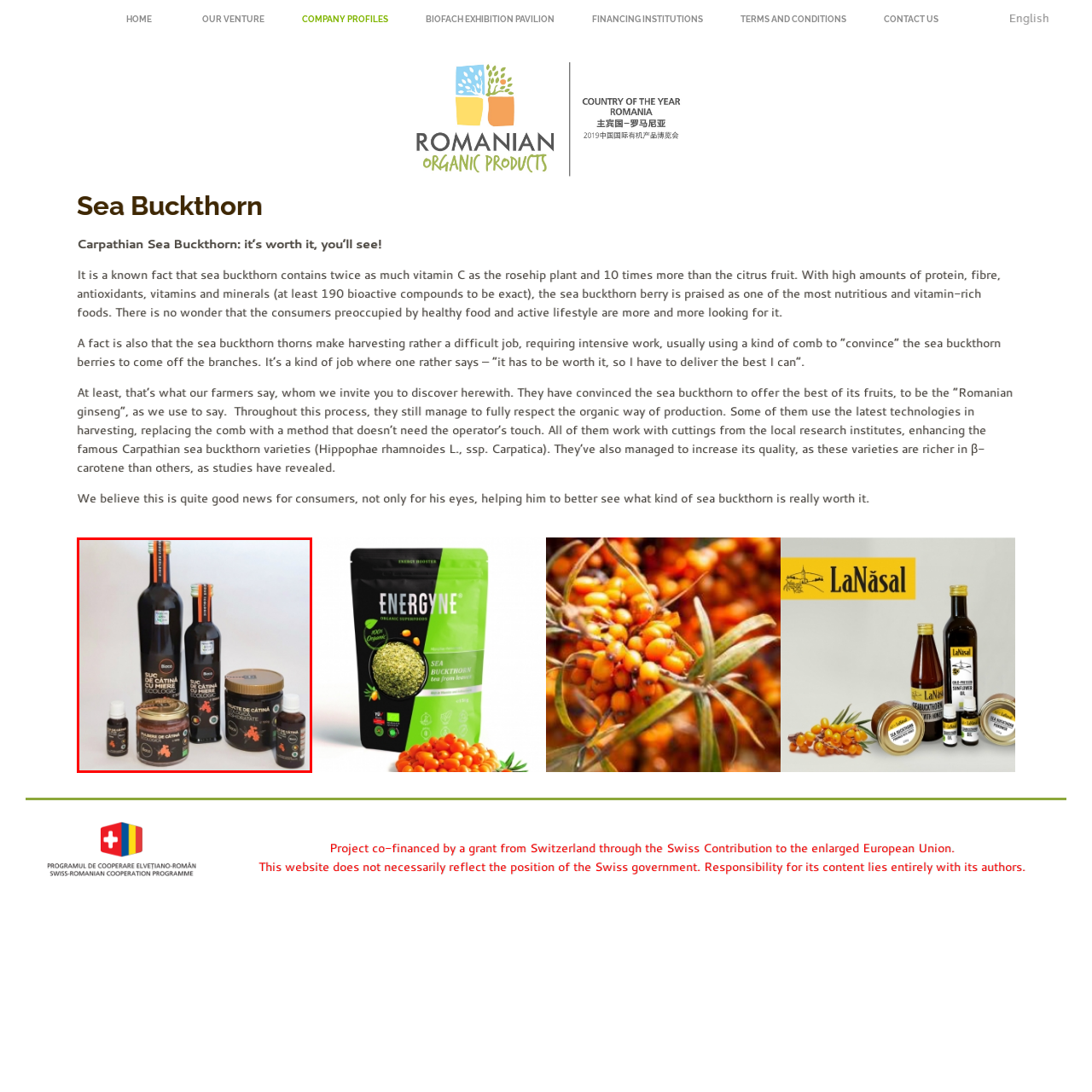What type of farming is reflected in the assortment?
Inspect the image surrounded by the red bounding box and answer the question using a single word or a short phrase.

Organic farming